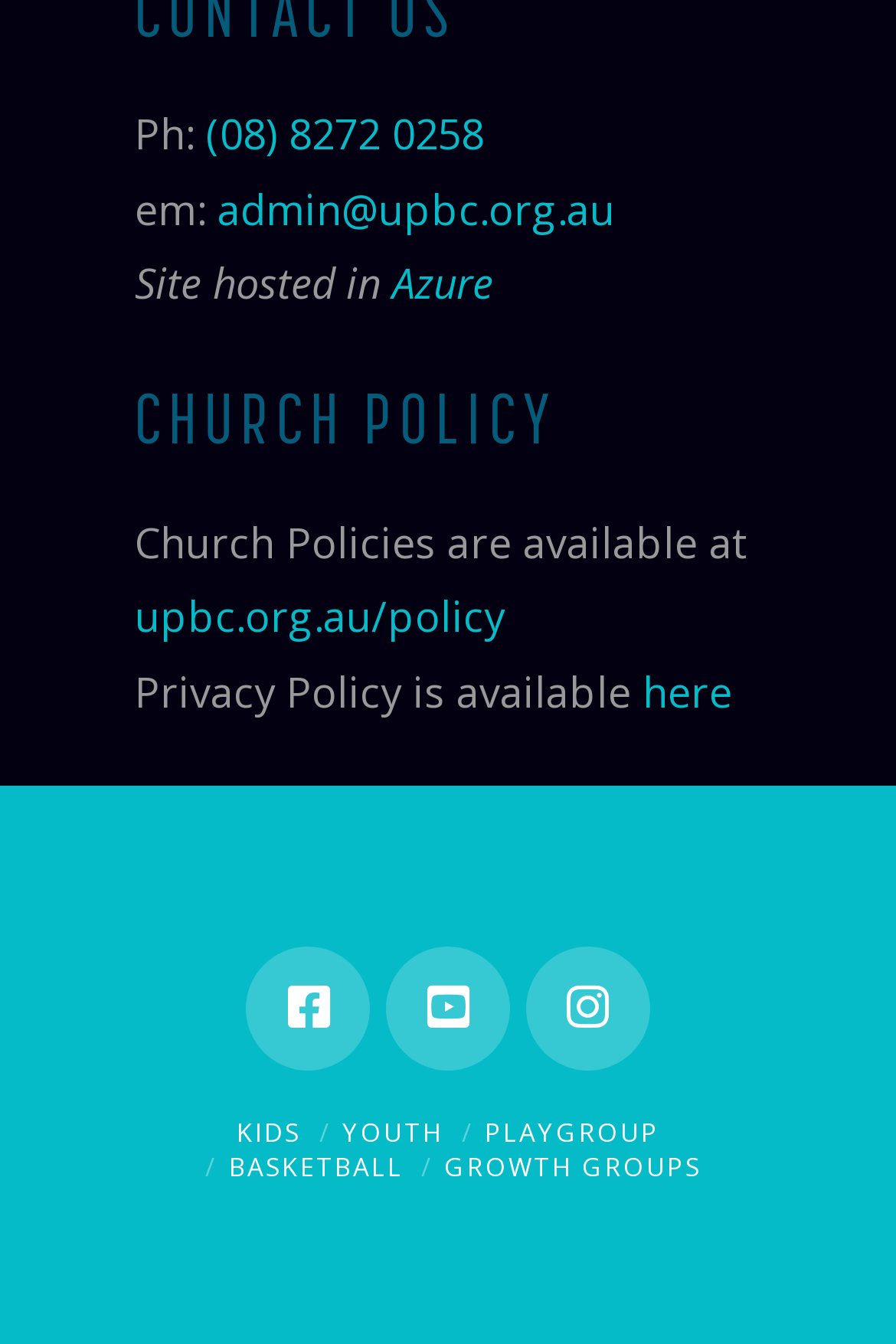Determine the bounding box coordinates for the clickable element to execute this instruction: "Switch to desktop view". Provide the coordinates as four float numbers between 0 and 1, i.e., [left, top, right, bottom].

None